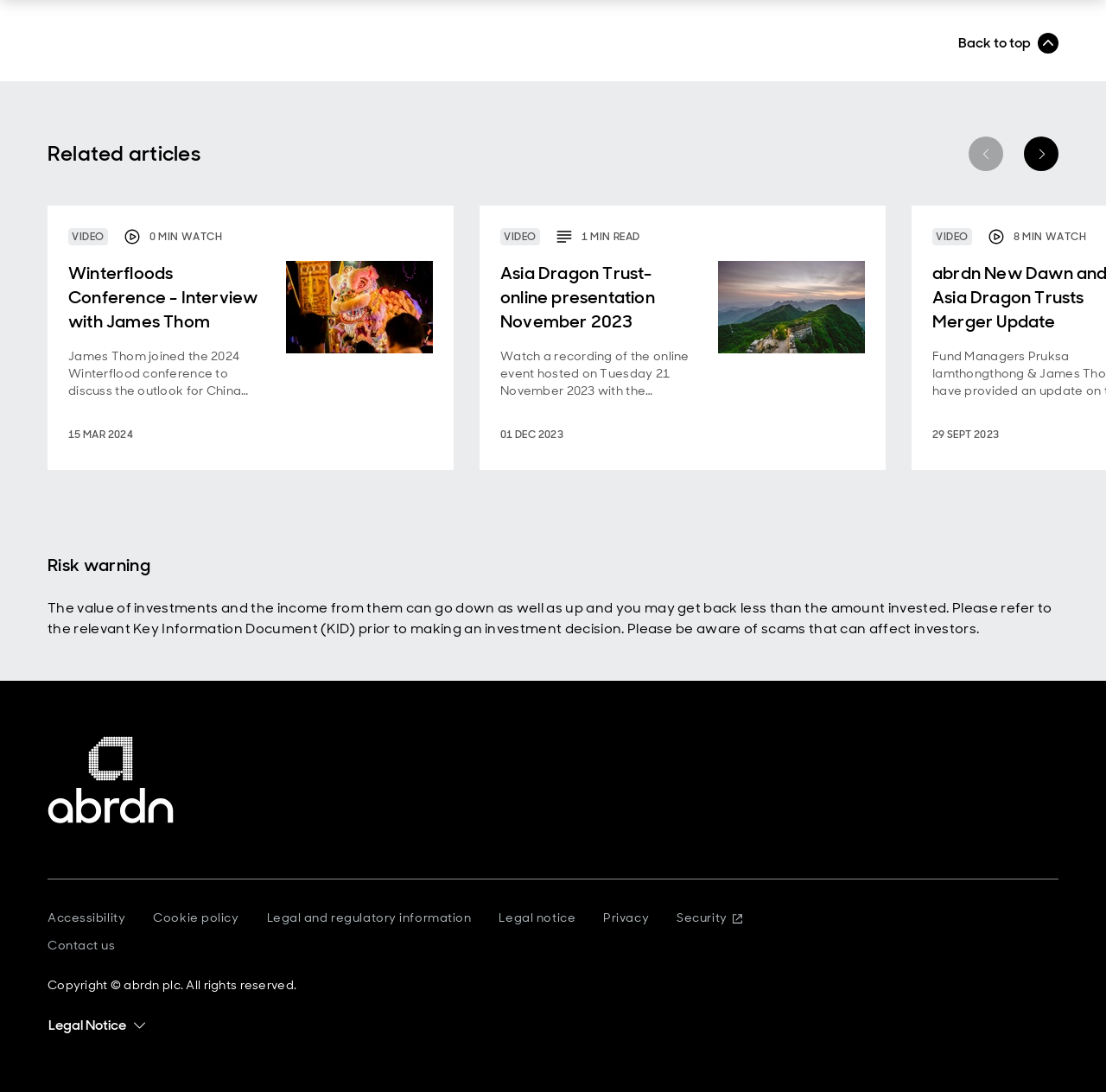Pinpoint the bounding box coordinates of the area that should be clicked to complete the following instruction: "Read the 'Asia Dragon Trust- online presentation November 2023' article". The coordinates must be given as four float numbers between 0 and 1, i.e., [left, top, right, bottom].

[0.434, 0.188, 0.801, 0.43]